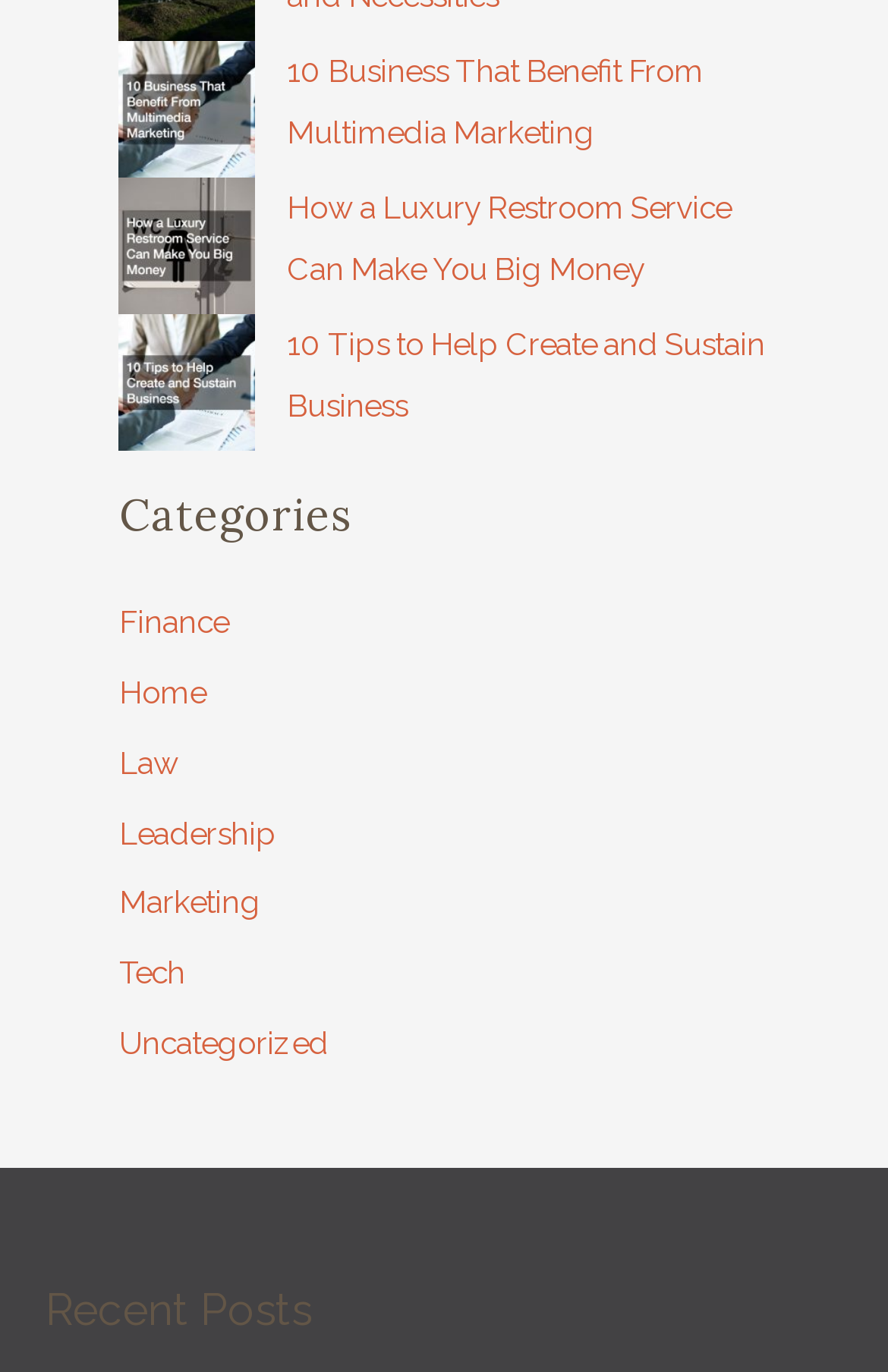What is the last link under the 'Recent Posts' heading?
Refer to the screenshot and answer in one word or phrase.

10 Tips to Help Create and Sustain Business